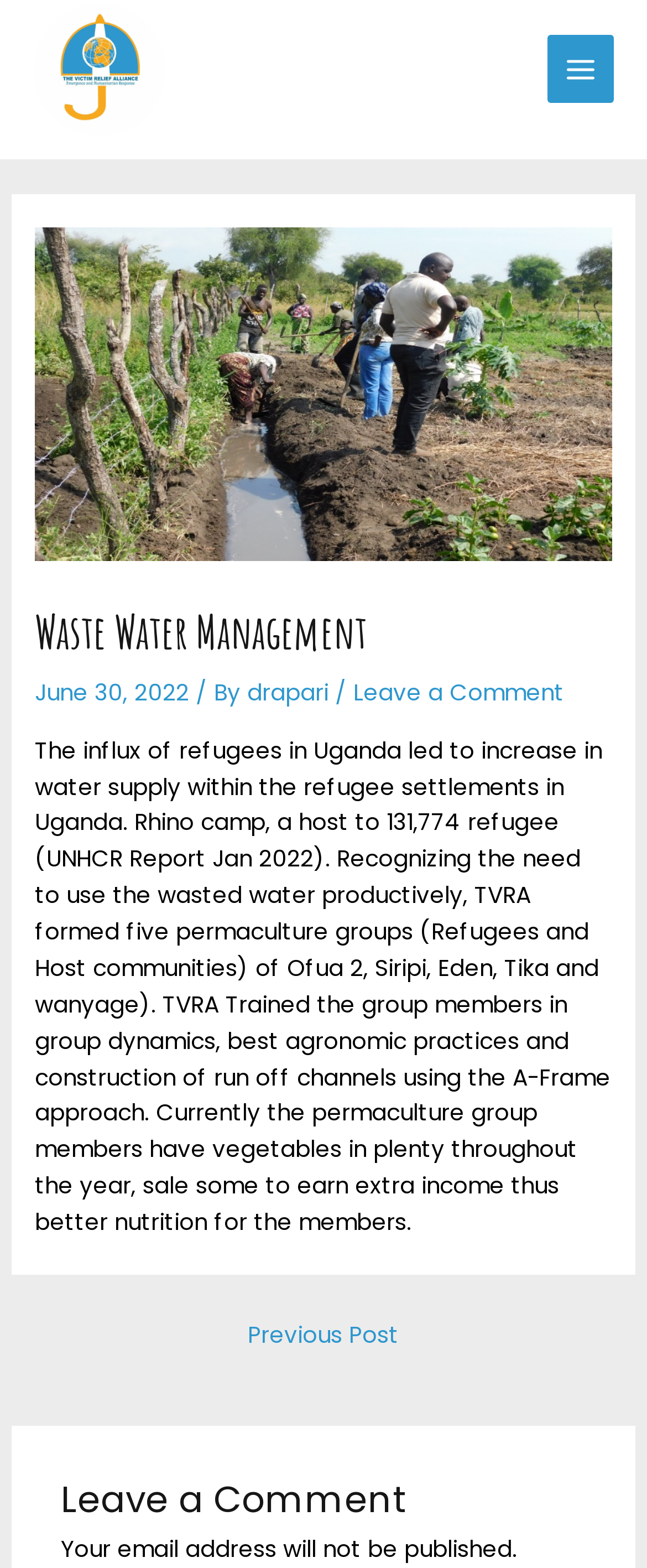Using the format (top-left x, top-left y, bottom-right x, bottom-right y), and given the element description, identify the bounding box coordinates within the screenshot: drapari

[0.382, 0.432, 0.518, 0.452]